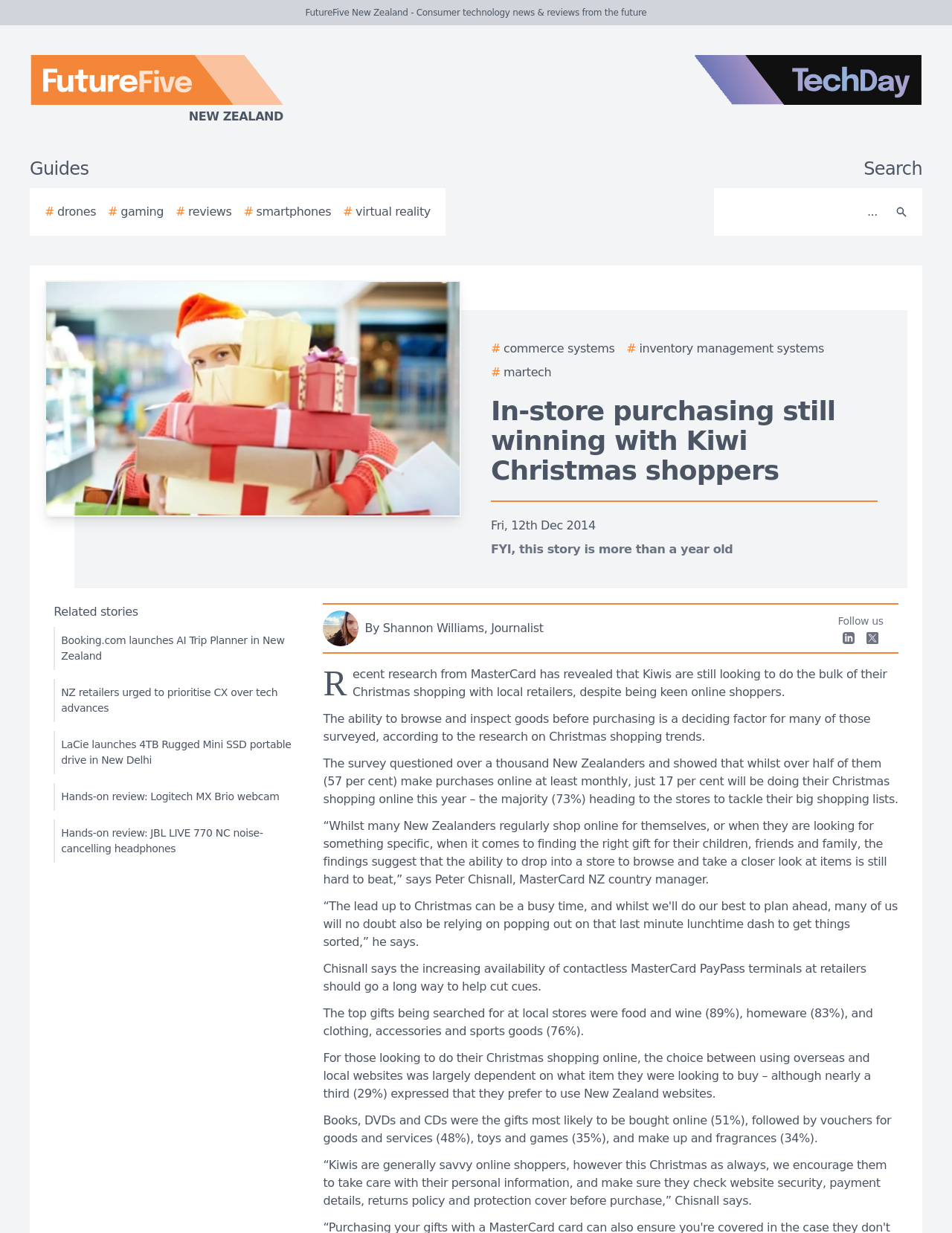Based on the element description, predict the bounding box coordinates (top-left x, top-left y, bottom-right x, bottom-right y) for the UI element in the screenshot: By Shannon Williams, Journalist

[0.339, 0.495, 0.864, 0.524]